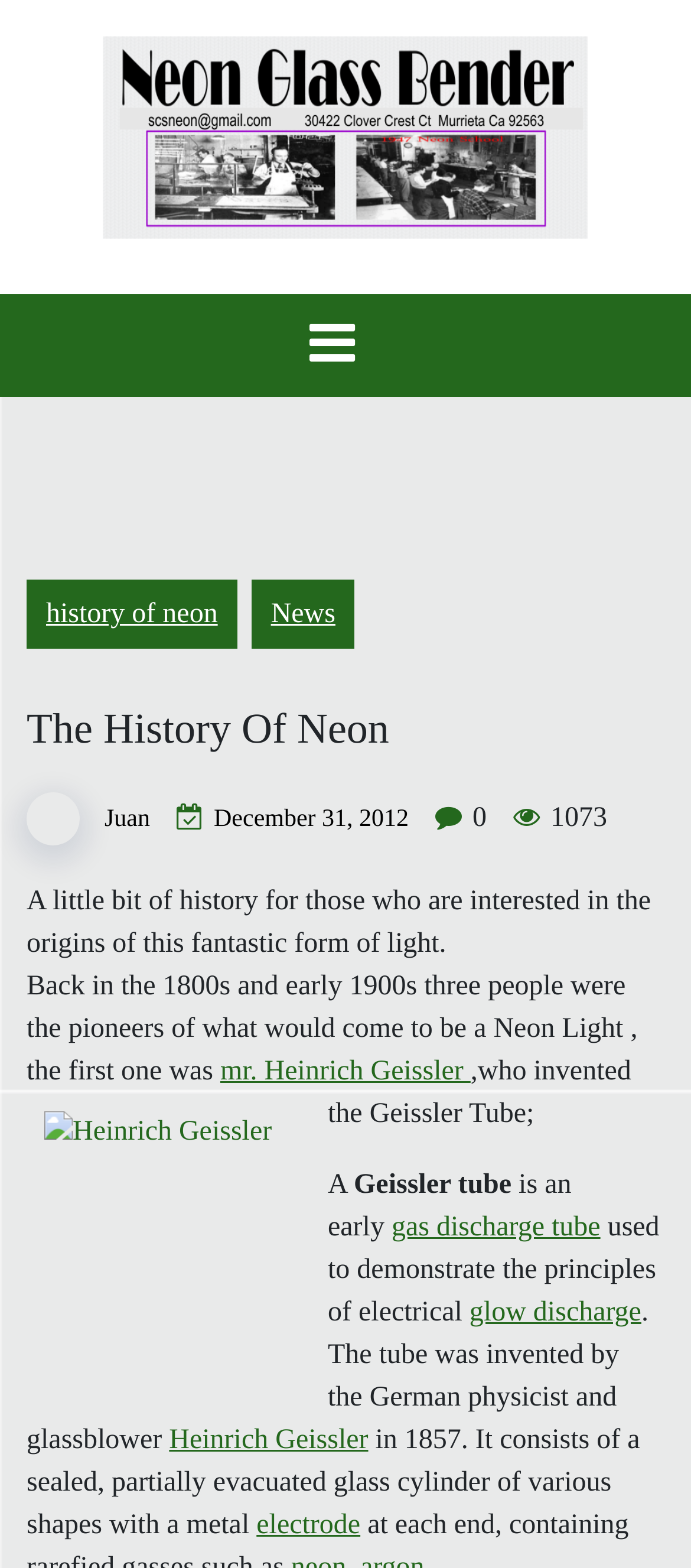Detail the webpage's structure and highlights in your description.

The webpage is about the history of neon lights. At the top, there is a navigation menu labeled "Top Menu" with a button on the right side. Below the navigation menu, there are three links: "history of neon", "News", and a link with no text. 

The main content of the webpage starts with a heading "The History Of Neon" followed by a paragraph of text that introduces the topic. The text explains that three people were pioneers in the development of neon lights in the 1800s and early 1900s. 

The first pioneer mentioned is Mr. Heinrich Geissler, who invented the Geissler Tube. There is an image of Heinrich Geissler on the right side of the text. The text continues to explain that the Geissler tube is an early gas discharge tube used to demonstrate the principles of electrical glow discharge. 

The webpage has several links scattered throughout the text, including links to "gas discharge tube" and "glow discharge". There are also links to "Juan" and a date "December 31, 2012" with a time element. Additionally, there are two static text elements displaying the numbers "0" and "1073".